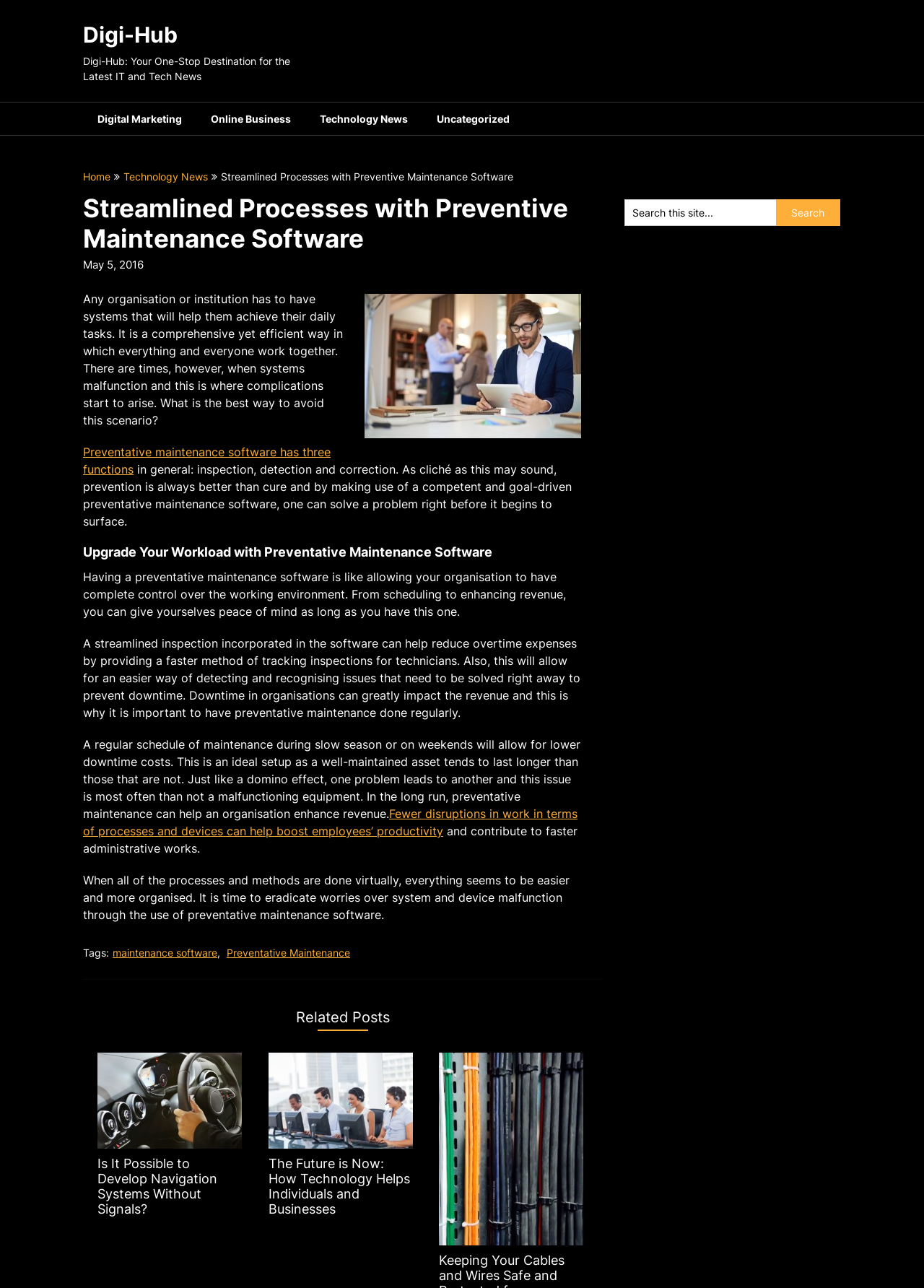Determine which piece of text is the heading of the webpage and provide it.

Streamlined Processes with Preventive Maintenance Software